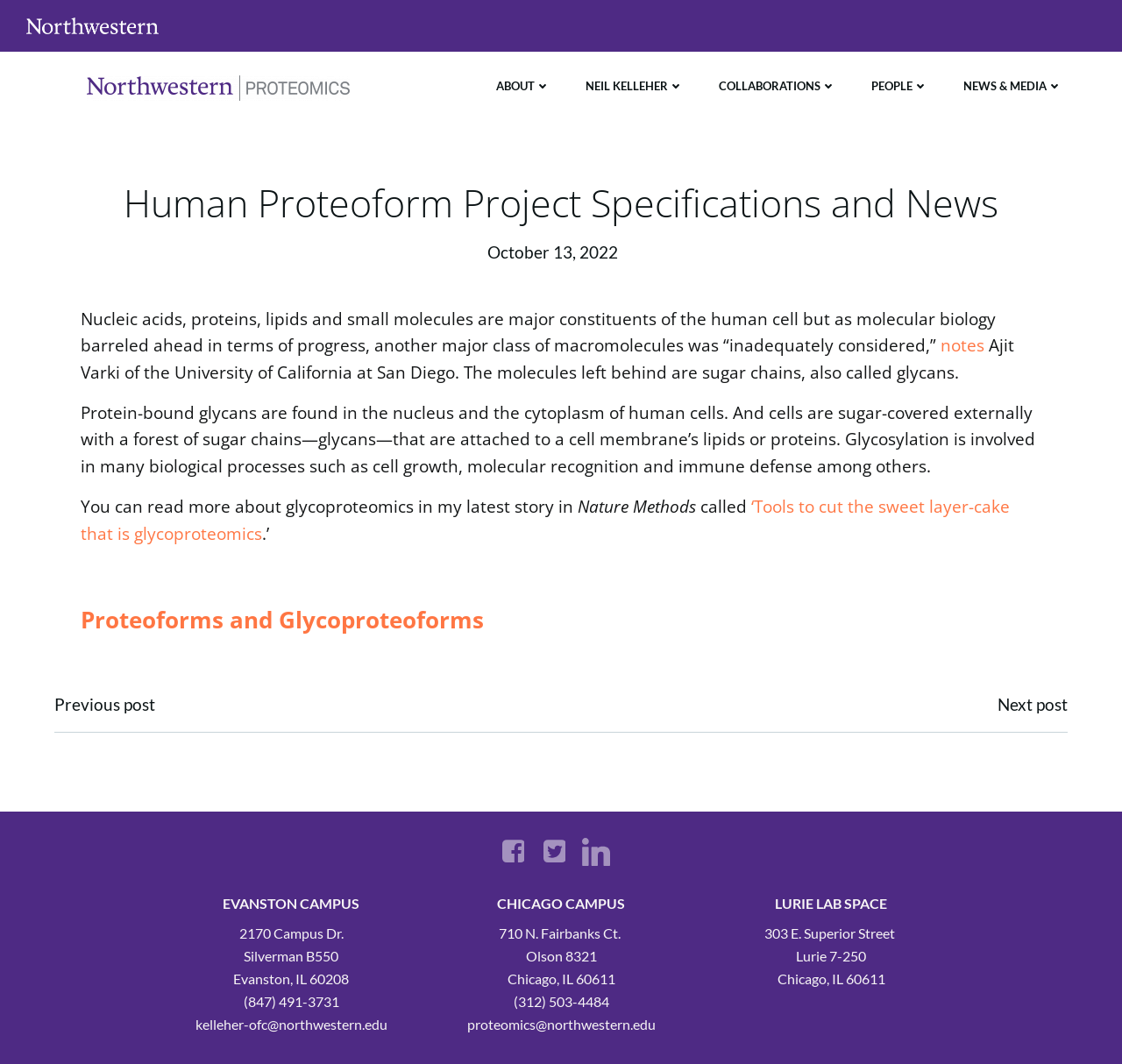Specify the bounding box coordinates for the region that must be clicked to perform the given instruction: "Contact the Evanston campus office".

[0.217, 0.933, 0.302, 0.949]